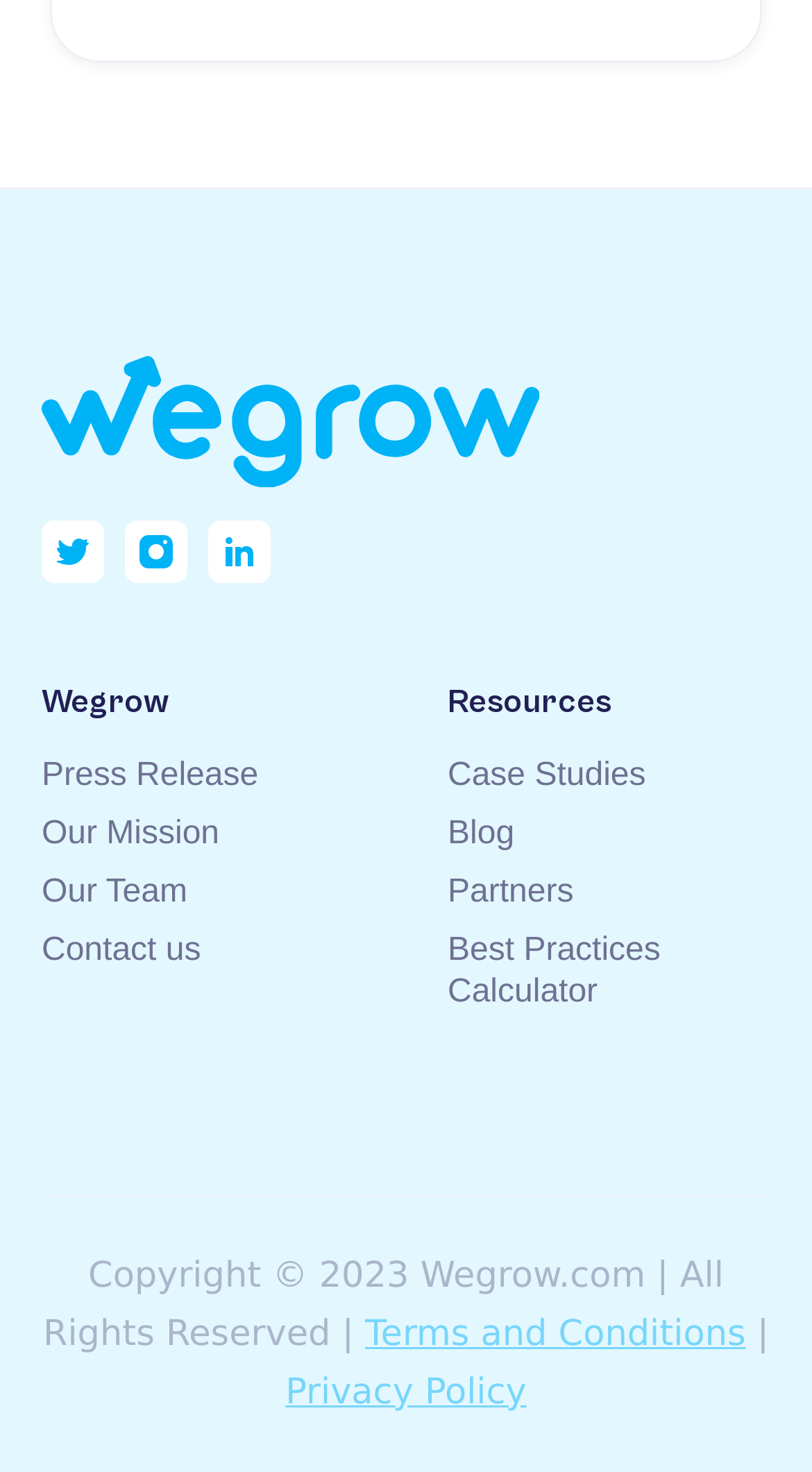Find the bounding box of the UI element described as follows: "Terms and Conditions".

[0.45, 0.892, 0.918, 0.92]